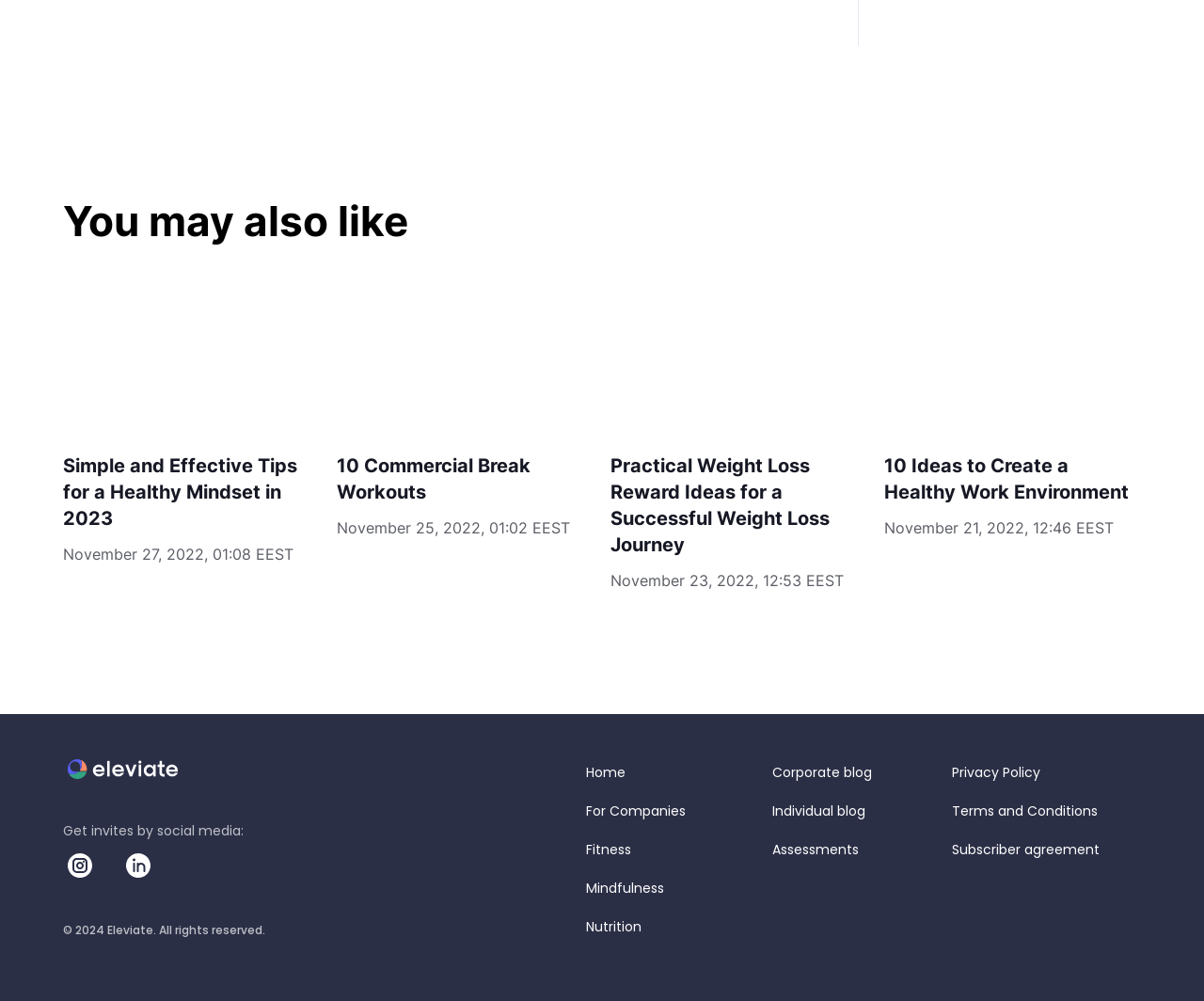Based on the element description For Companies, identify the bounding box of the UI element in the given webpage screenshot. The coordinates should be in the format (top-left x, top-left y, bottom-right x, bottom-right y) and must be between 0 and 1.

[0.483, 0.801, 0.573, 0.821]